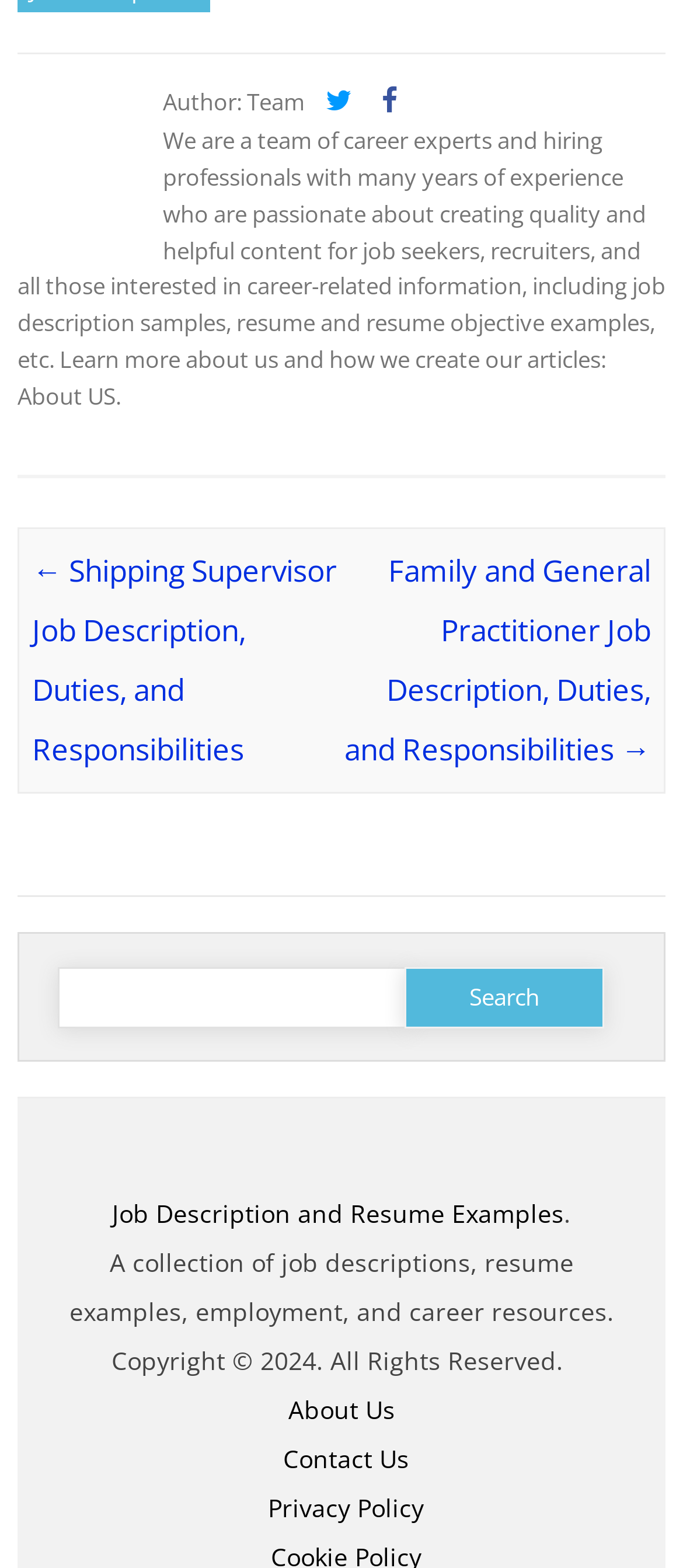Please locate the bounding box coordinates of the element that should be clicked to complete the given instruction: "Visit the about us page".

[0.026, 0.242, 0.177, 0.262]